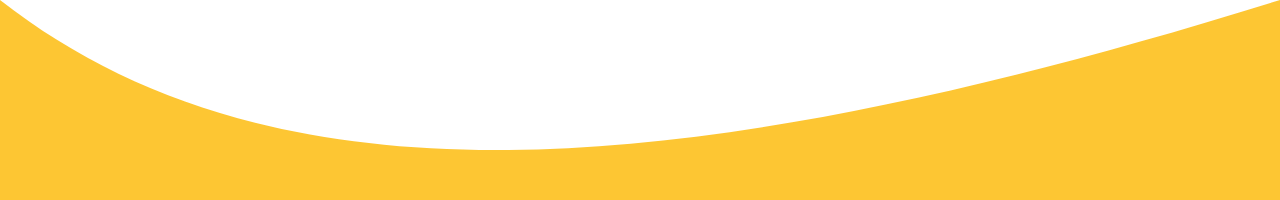Using a single word or phrase, answer the following question: 
What is the purpose of the visual element on the webpage?

To catch the viewer's attention